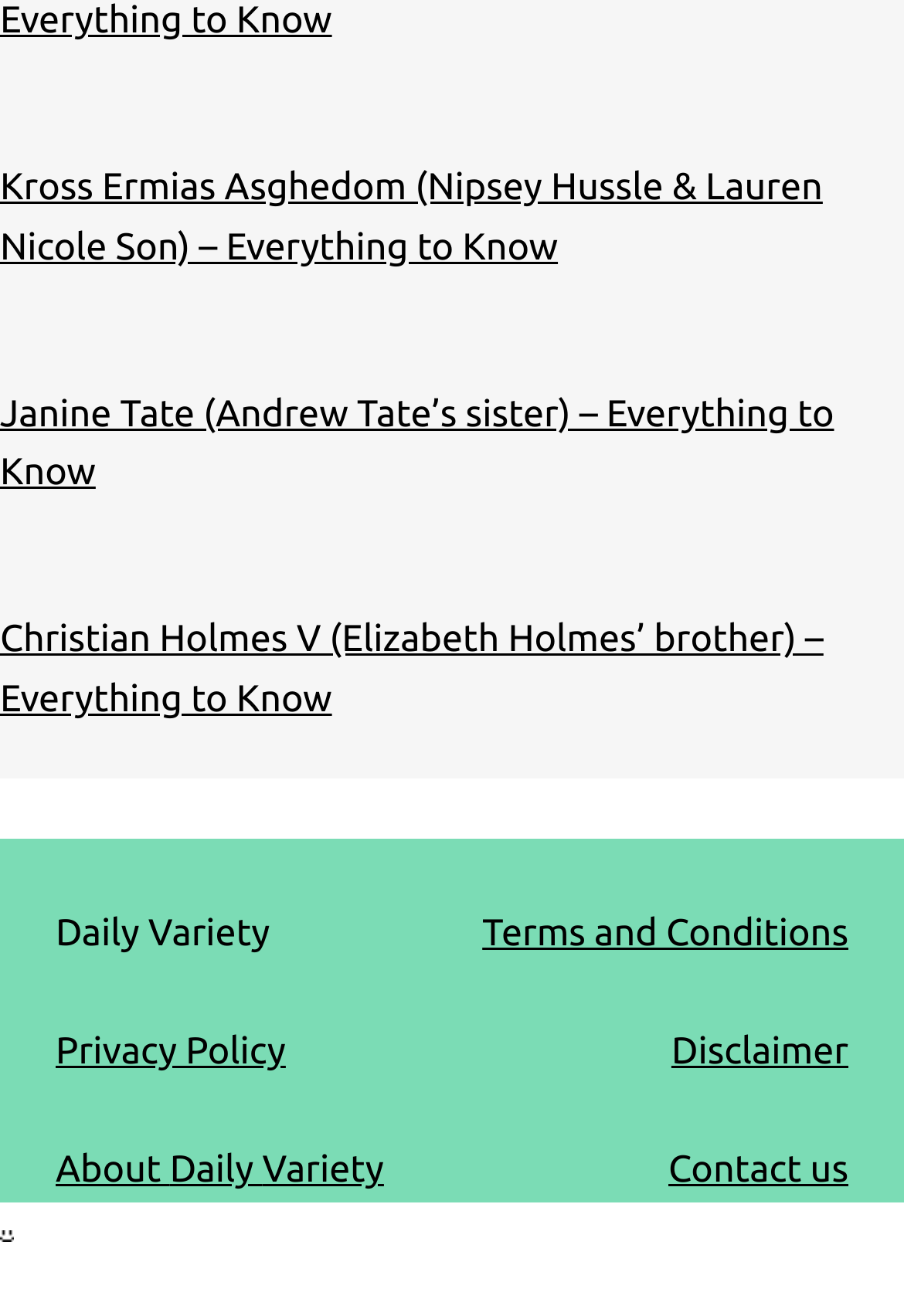Locate the bounding box coordinates of the segment that needs to be clicked to meet this instruction: "Read about Kross Ermias Asghedom".

[0.0, 0.127, 0.91, 0.204]